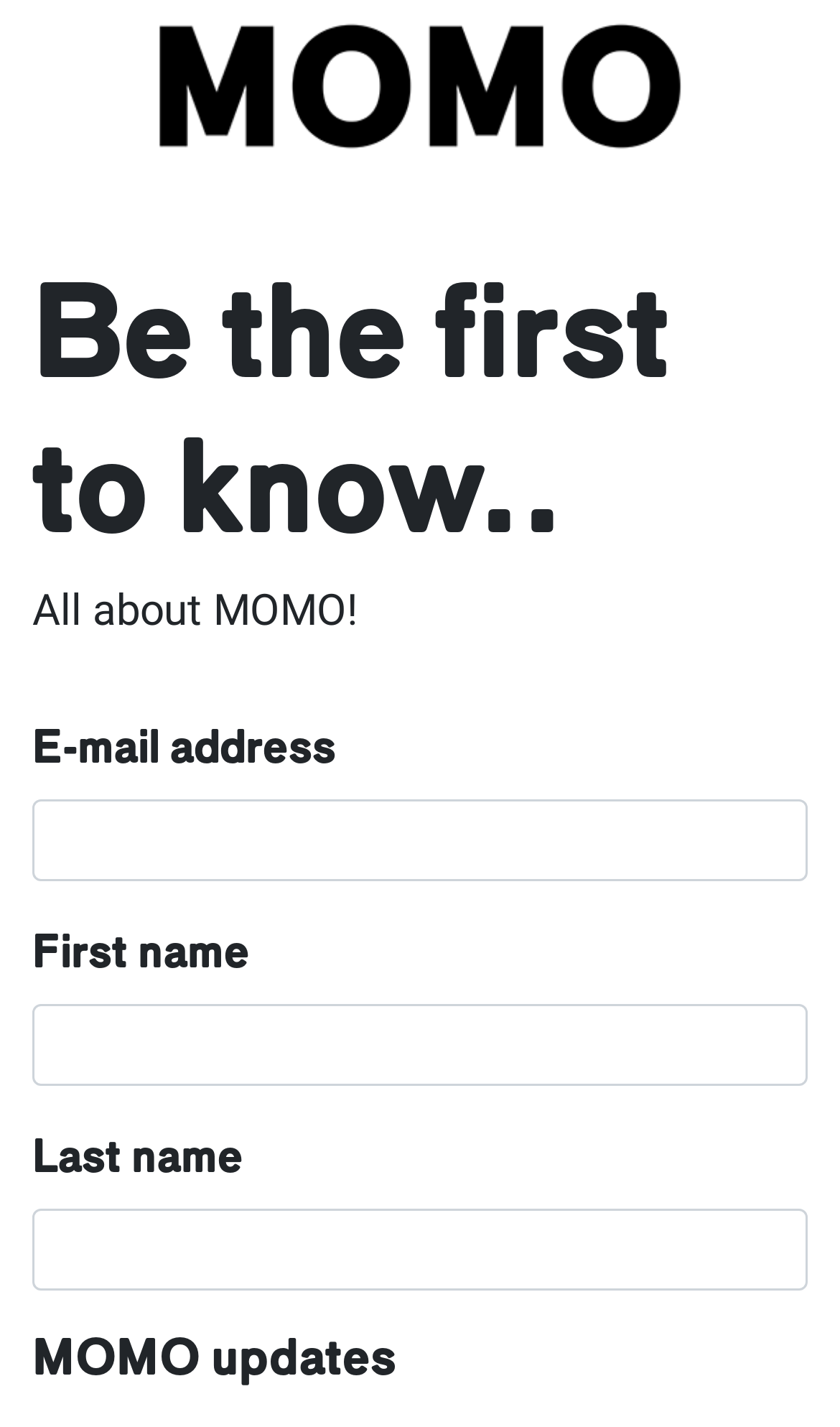How many text boxes are there on the webpage?
Answer with a single word or phrase, using the screenshot for reference.

3